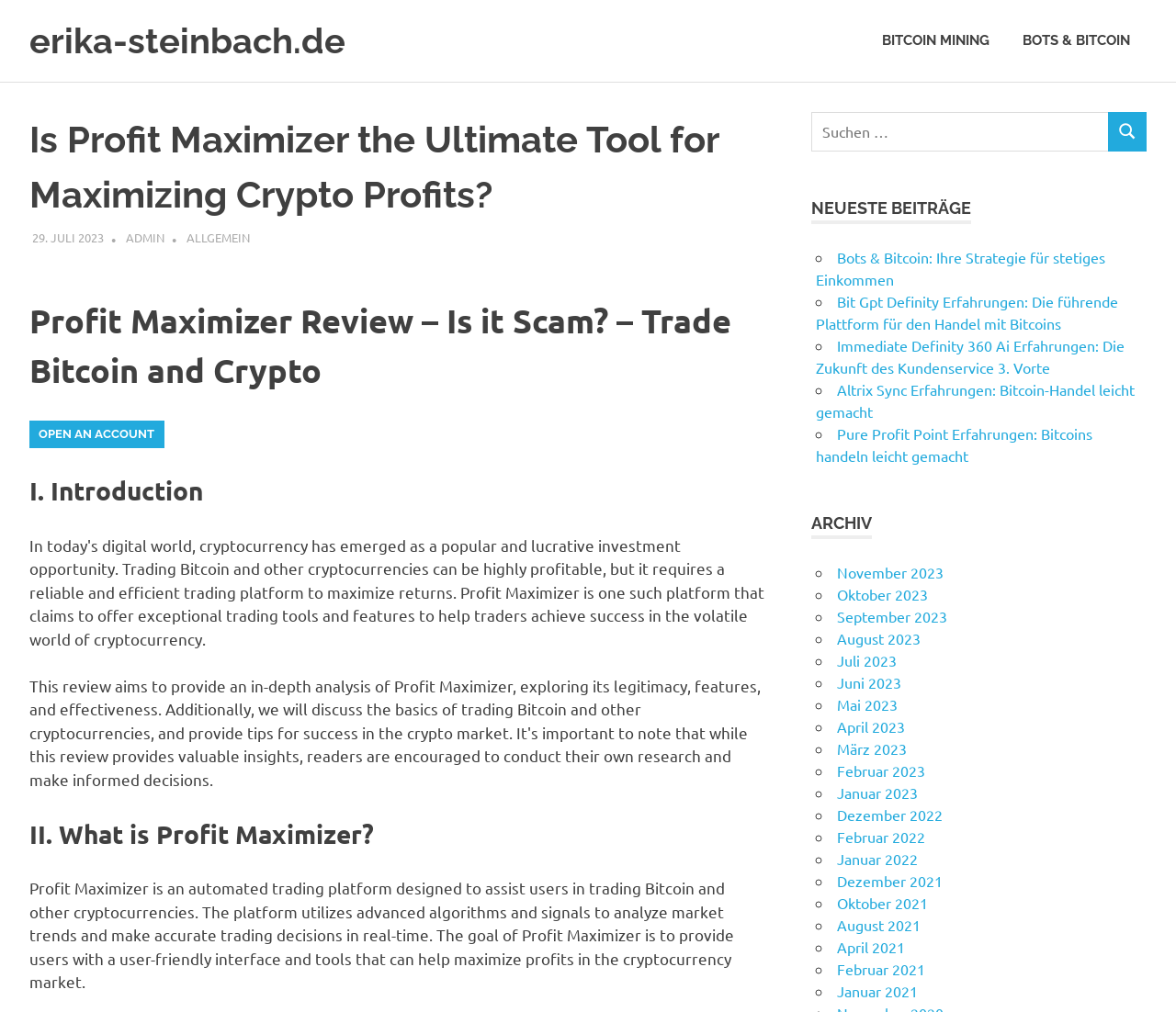What is the topic of the article 'Bots & Bitcoin: Ihre Strategie für stetiges Einkommen'?
Using the image, give a concise answer in the form of a single word or short phrase.

Bots and Bitcoin